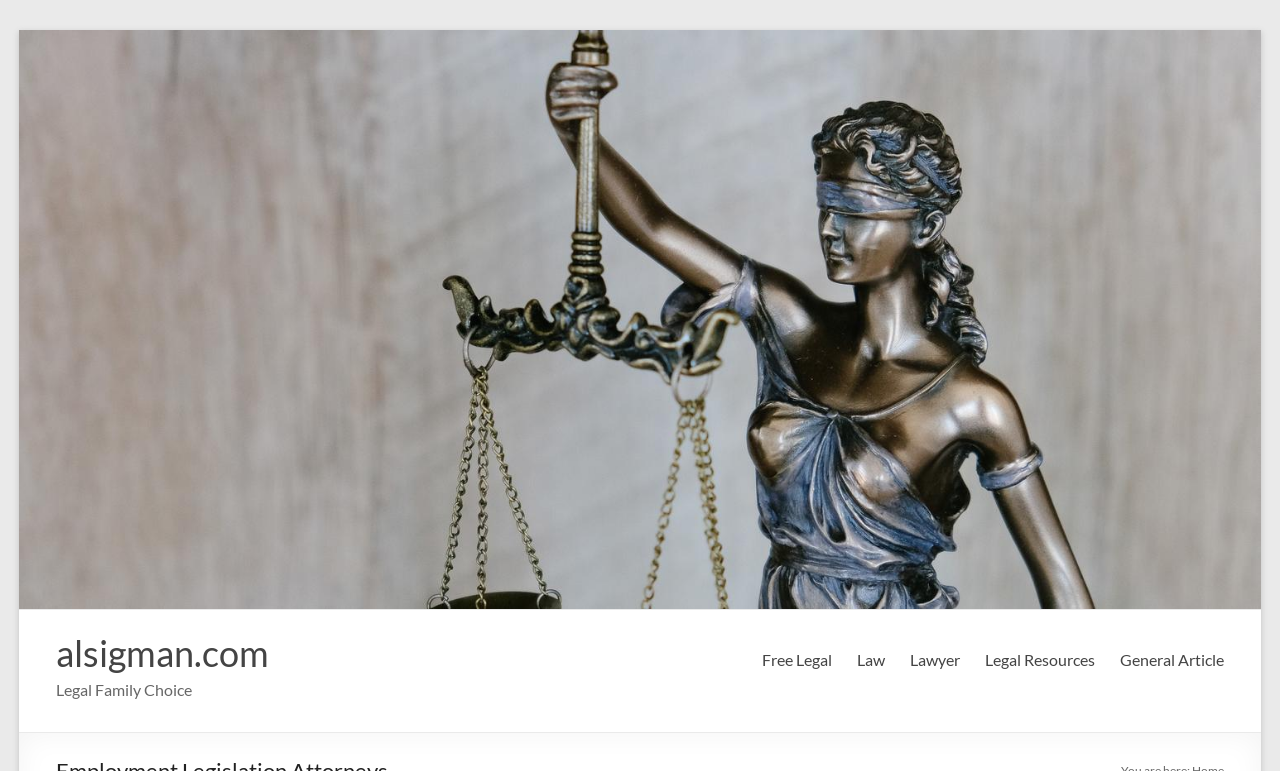Describe all the key features and sections of the webpage thoroughly.

The webpage is about the Stewart Esten Legislation Agency, which provides employment legislation services. At the top-left corner, there is a link to "Skip to content". Next to it, there is a large image that spans almost the entire width of the page, with the agency's logo and name "alsigman.com". 

Below the image, there is a heading that also displays the agency's name "alsigman.com". Underneath the heading, there is a link with the same text. To the right of the heading, there is a static text "Legal Family Choice". 

Further down the page, there are five links arranged horizontally, starting from the left: "Free Legal", "Law", "Lawyer", "Legal Resources", and "General Article". These links are positioned near the bottom of the page, with the first link "Free Legal" located at the left and the last link "General Article" at the right.